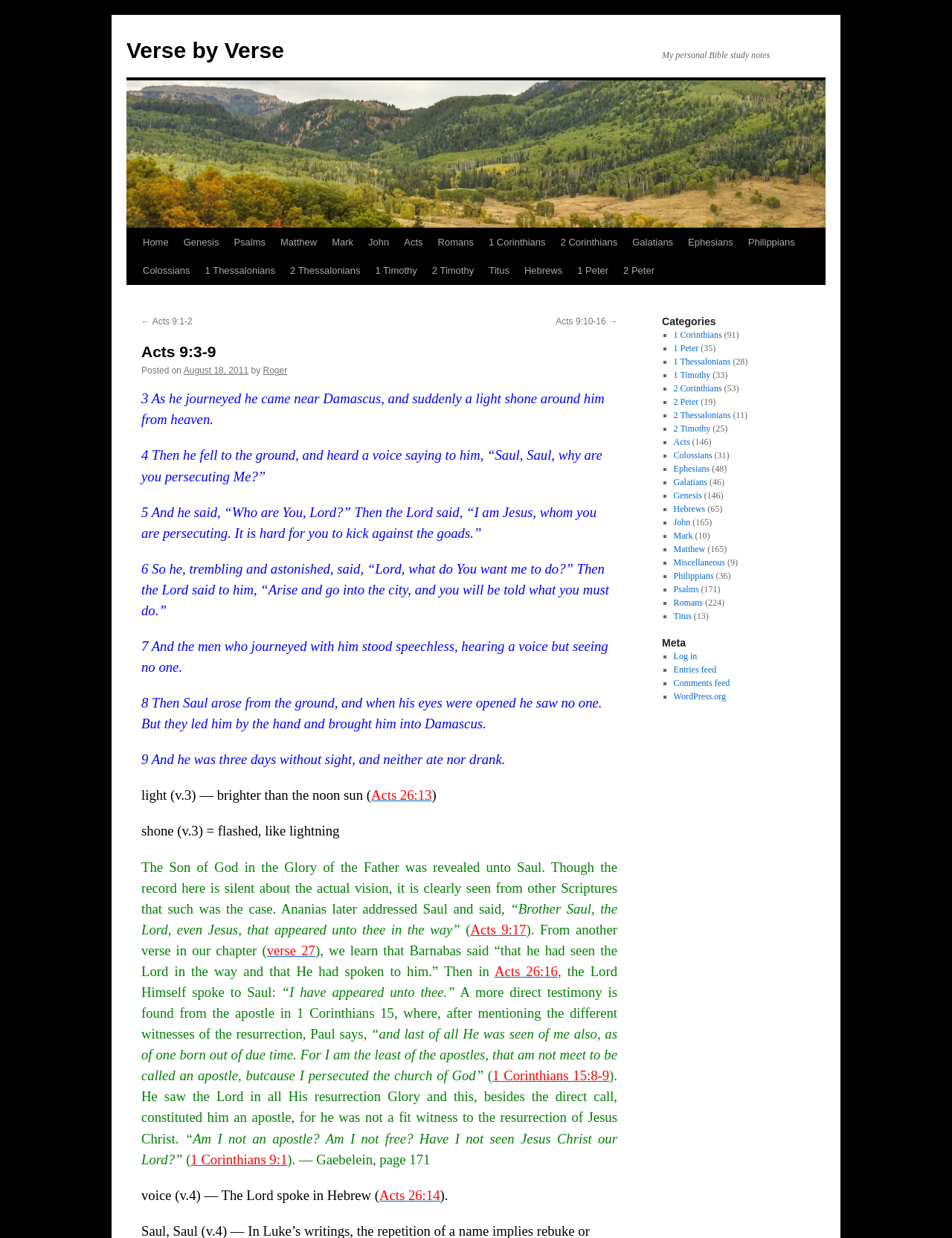Please identify the bounding box coordinates of the area that needs to be clicked to follow this instruction: "View the 'Categories'".

[0.695, 0.254, 0.852, 0.265]